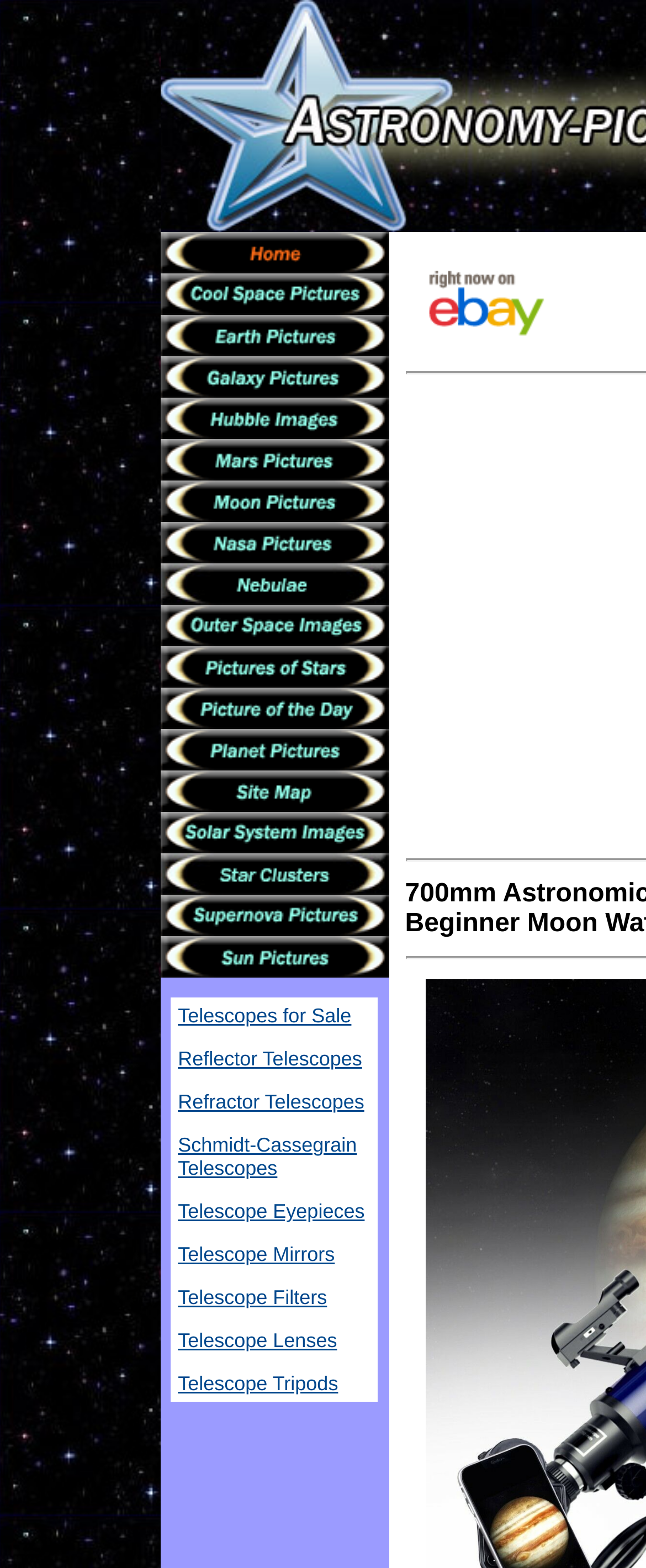Give a concise answer of one word or phrase to the question: 
How many links are related to astronomy pictures on this webpage?

14